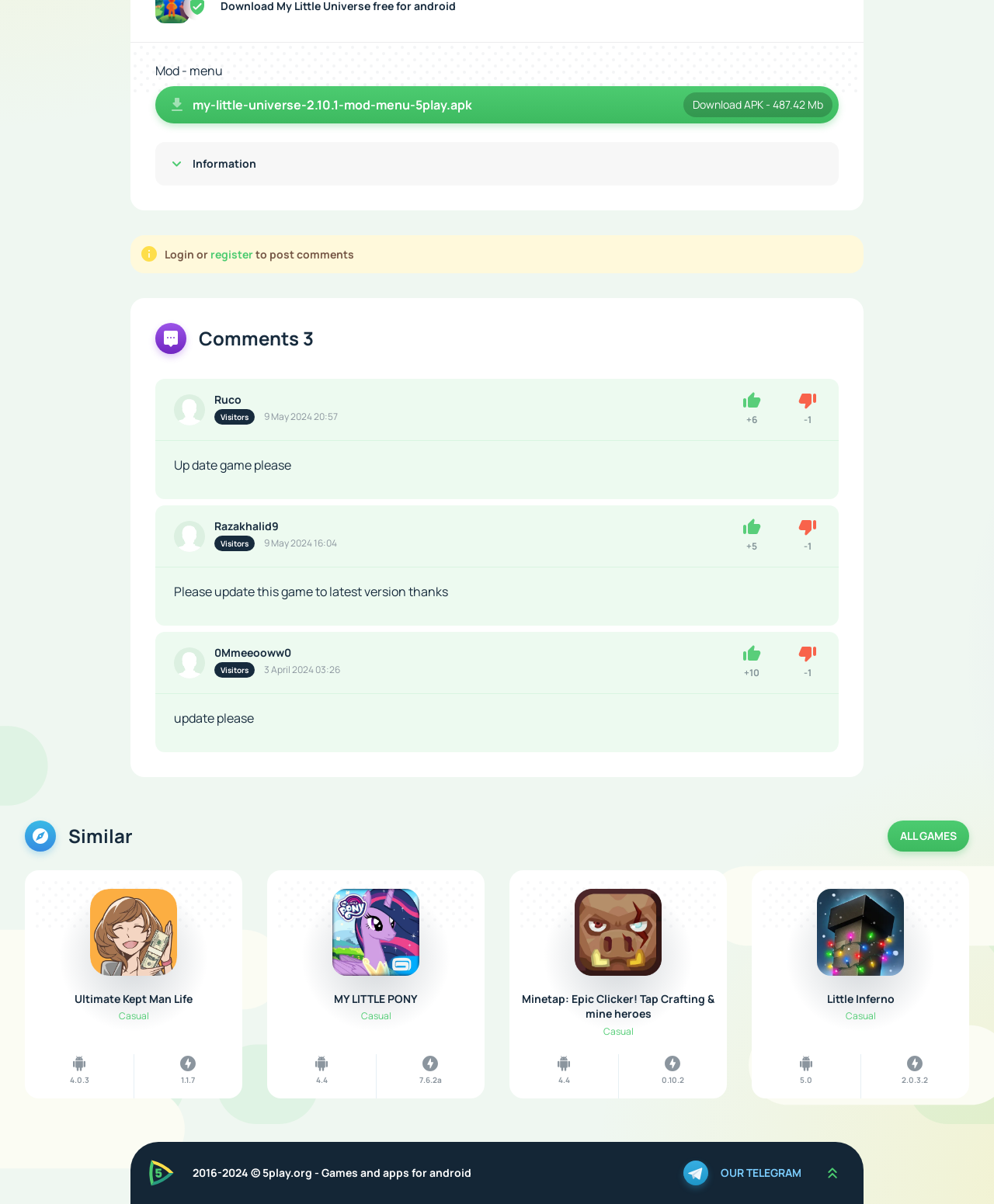Identify the bounding box for the element characterized by the following description: "Ultimate Kept Man Life".

[0.038, 0.823, 0.231, 0.836]